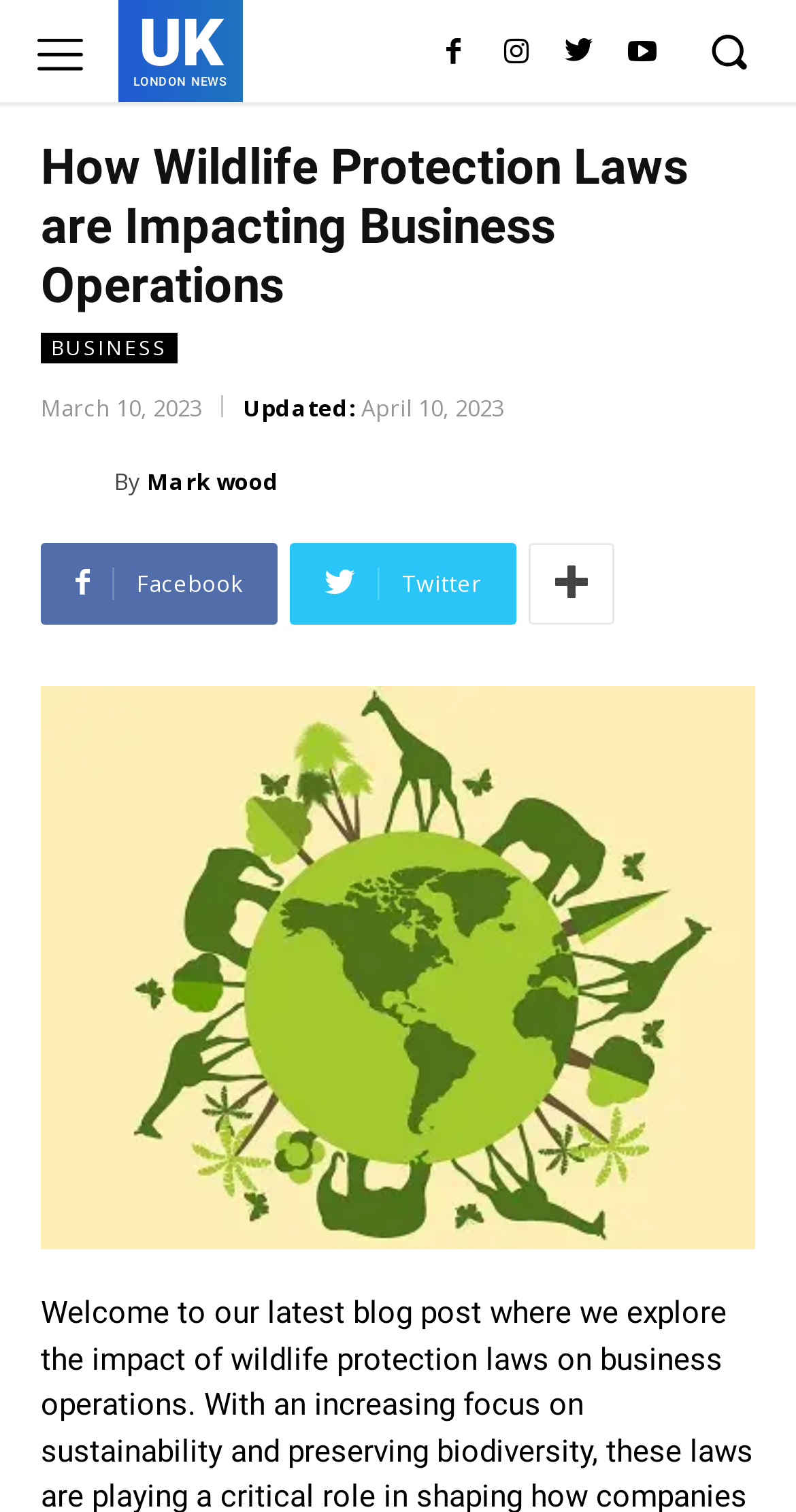Given the element description: "title="Youtube"", predict the bounding box coordinates of the UI element it refers to, using four float numbers between 0 and 1, i.e., [left, top, right, bottom].

[0.767, 0.015, 0.846, 0.056]